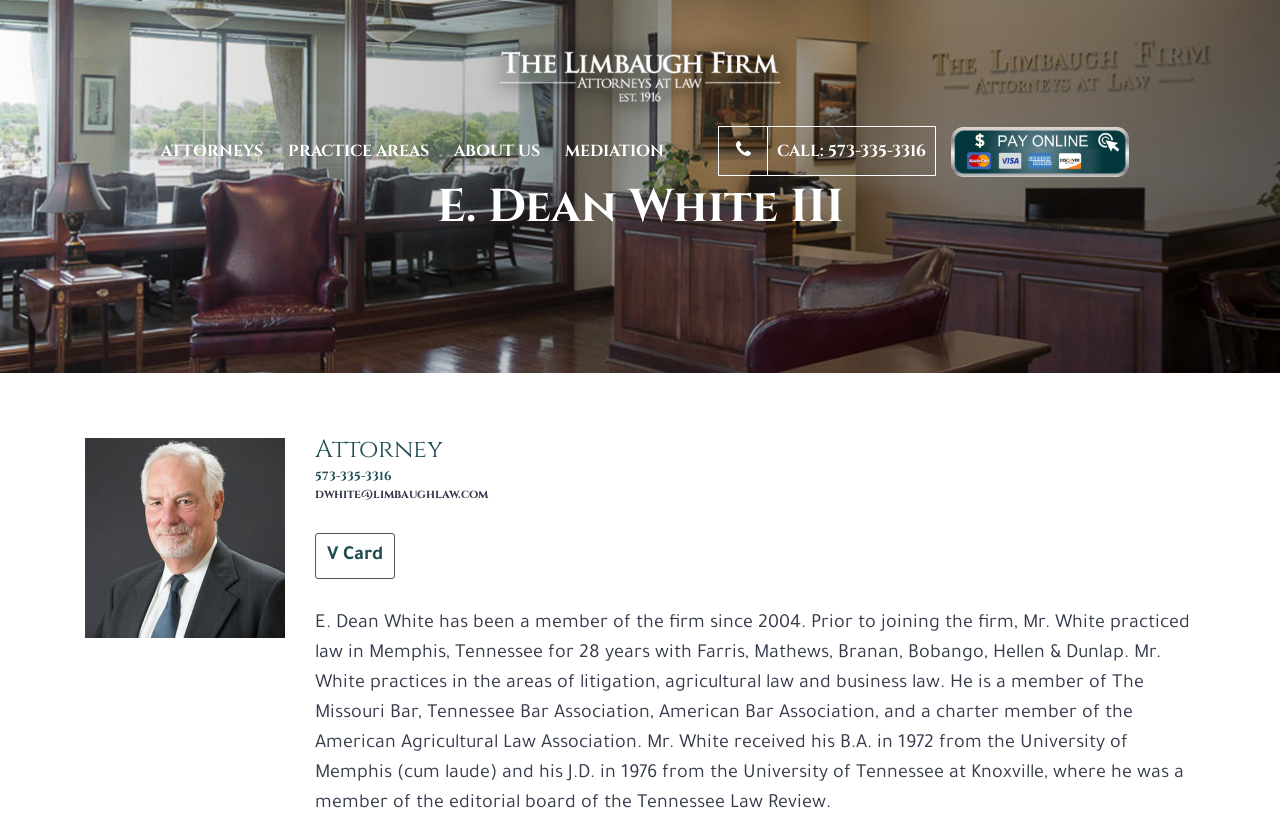Using the element description: "573-335-3316", determine the bounding box coordinates. The coordinates should be in the format [left, top, right, bottom], with values between 0 and 1.

[0.246, 0.56, 0.306, 0.579]